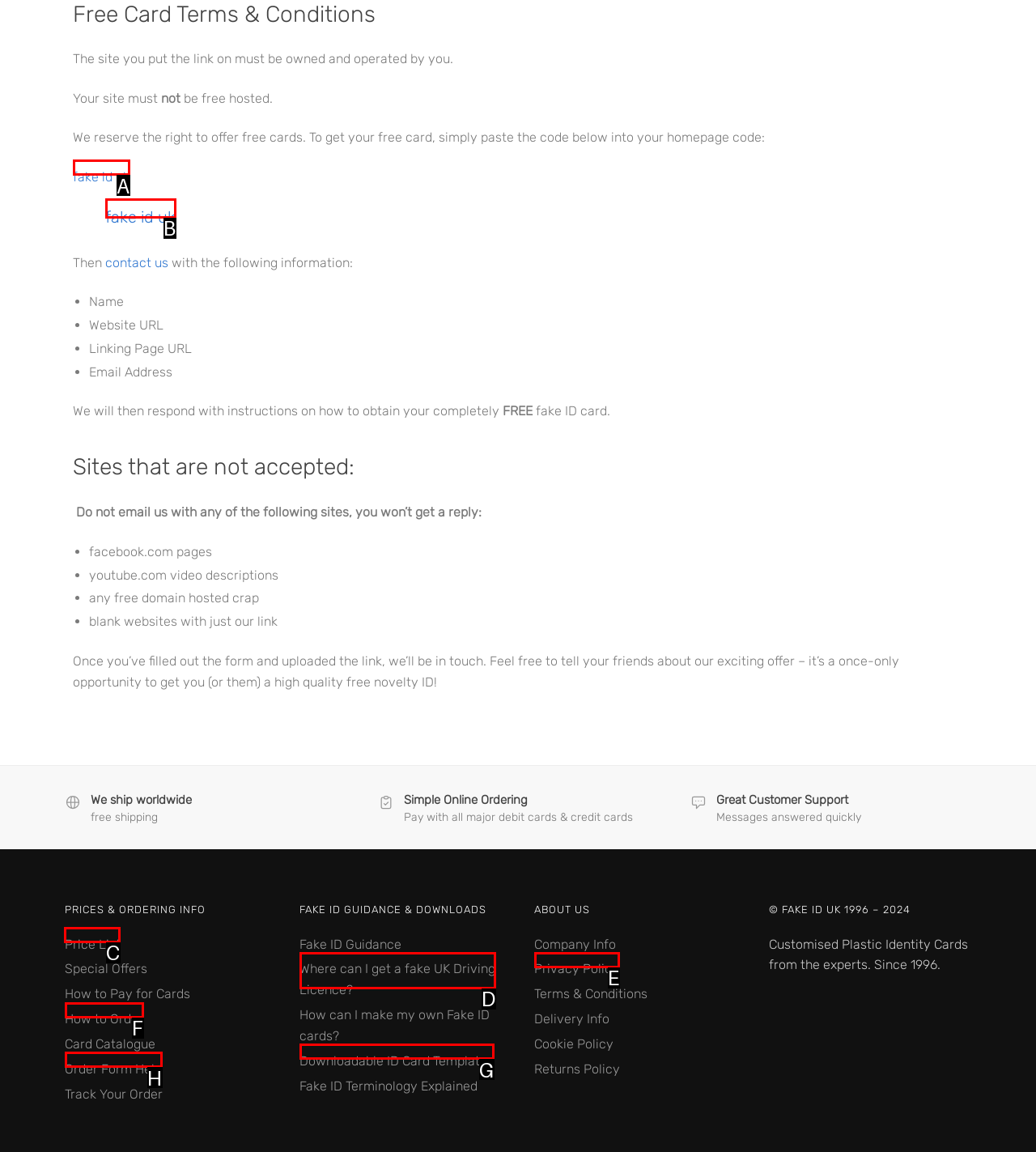Select the correct UI element to click for this task: click the 'Price List' link.
Answer using the letter from the provided options.

C